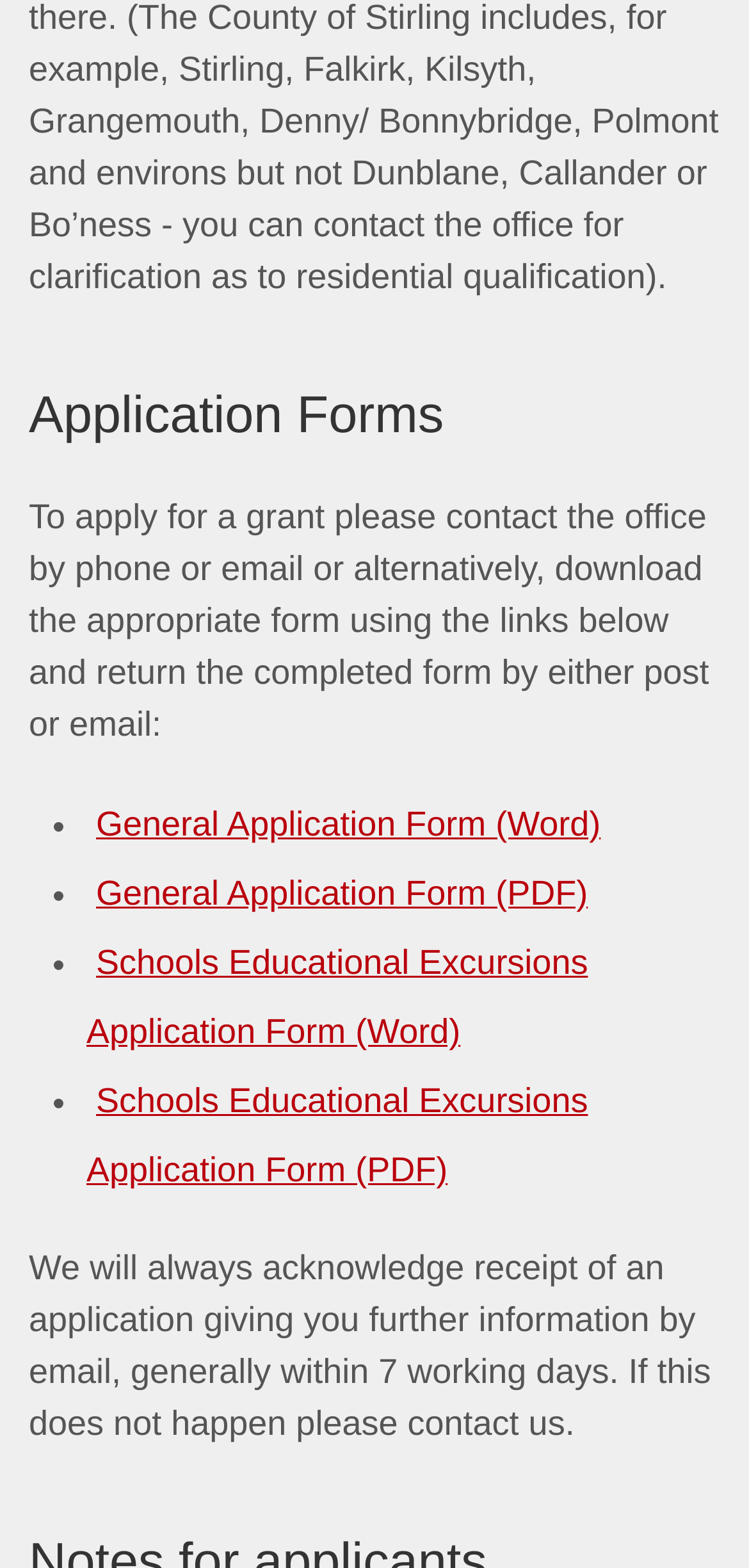How can users submit the completed application form?
Answer briefly with a single word or phrase based on the image.

By post or email